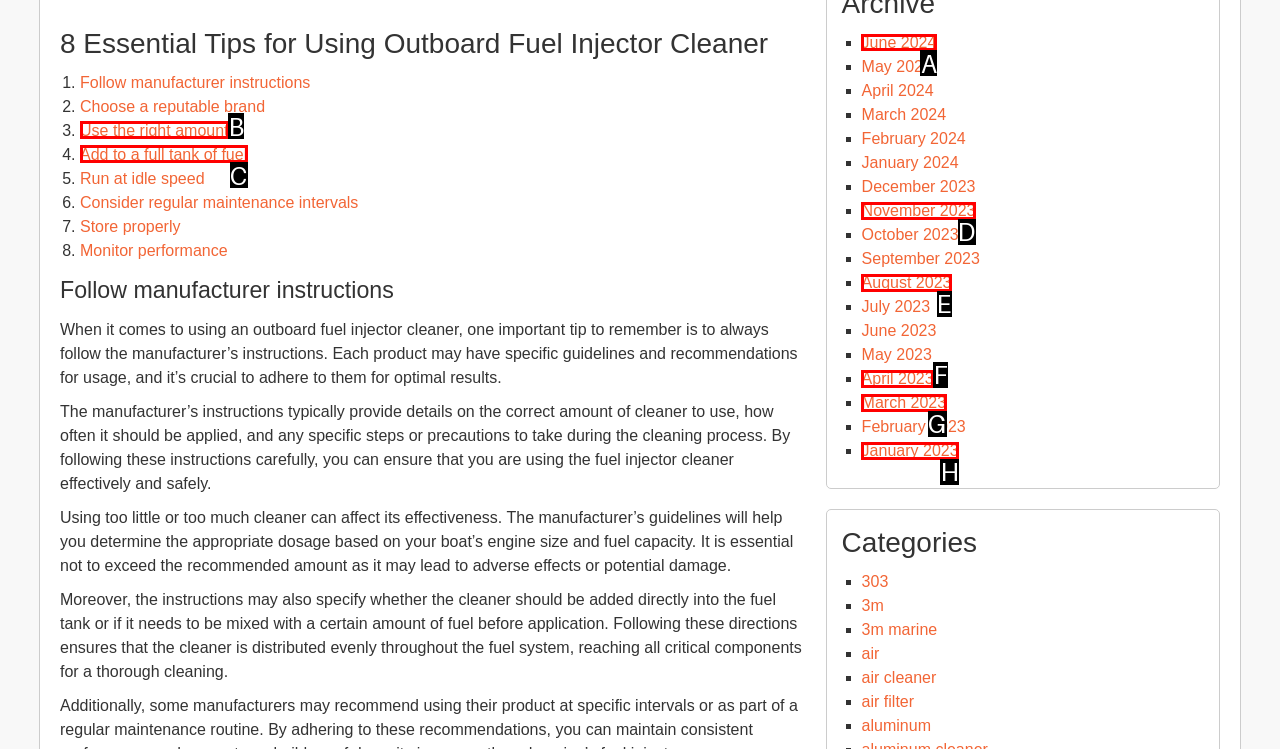Determine the letter of the UI element that will complete the task: Click on 'June 2024'
Reply with the corresponding letter.

A